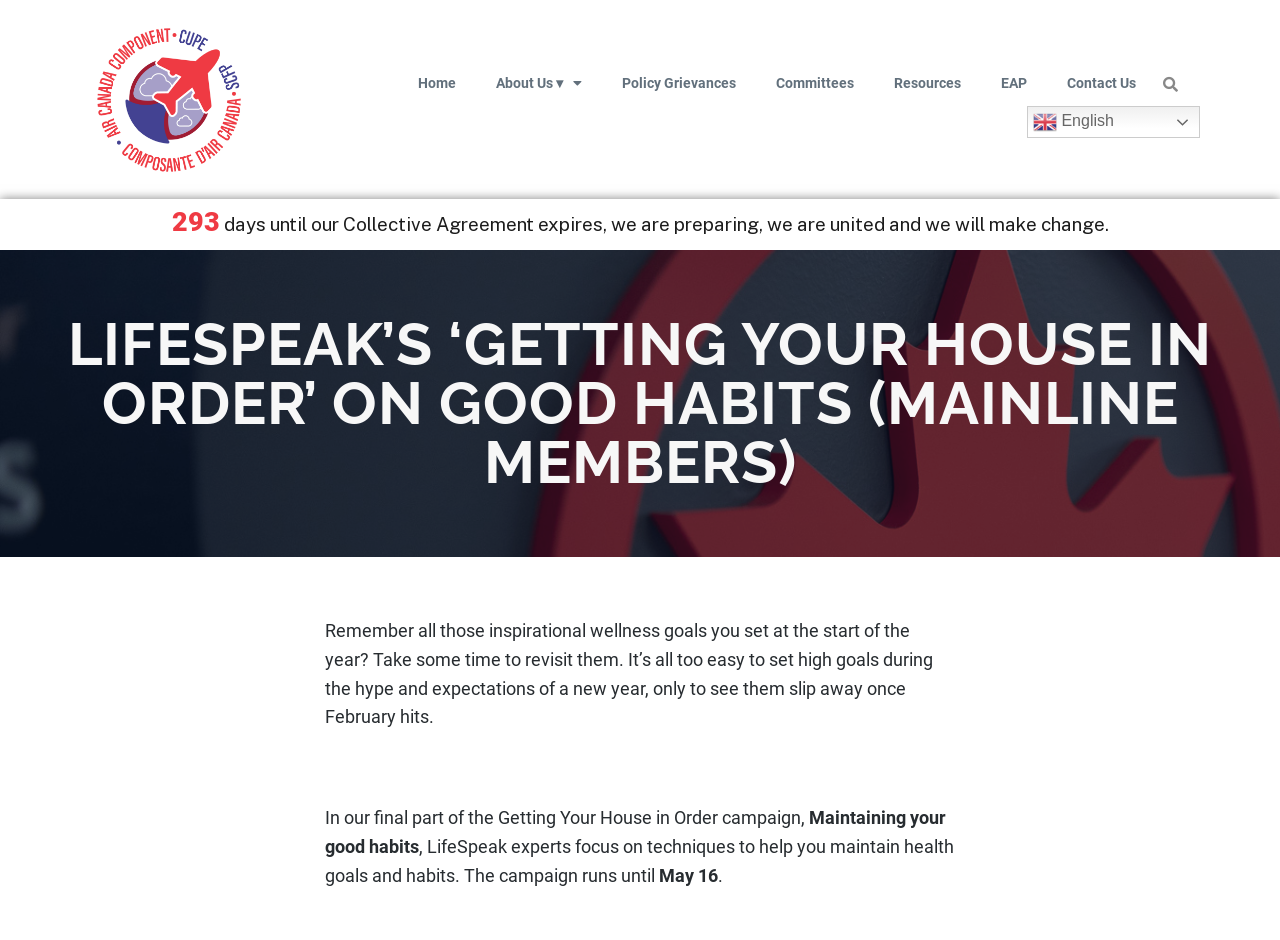Find the bounding box of the UI element described as: "Policy Grievances". The bounding box coordinates should be given as four float values between 0 and 1, i.e., [left, top, right, bottom].

[0.47, 0.064, 0.591, 0.113]